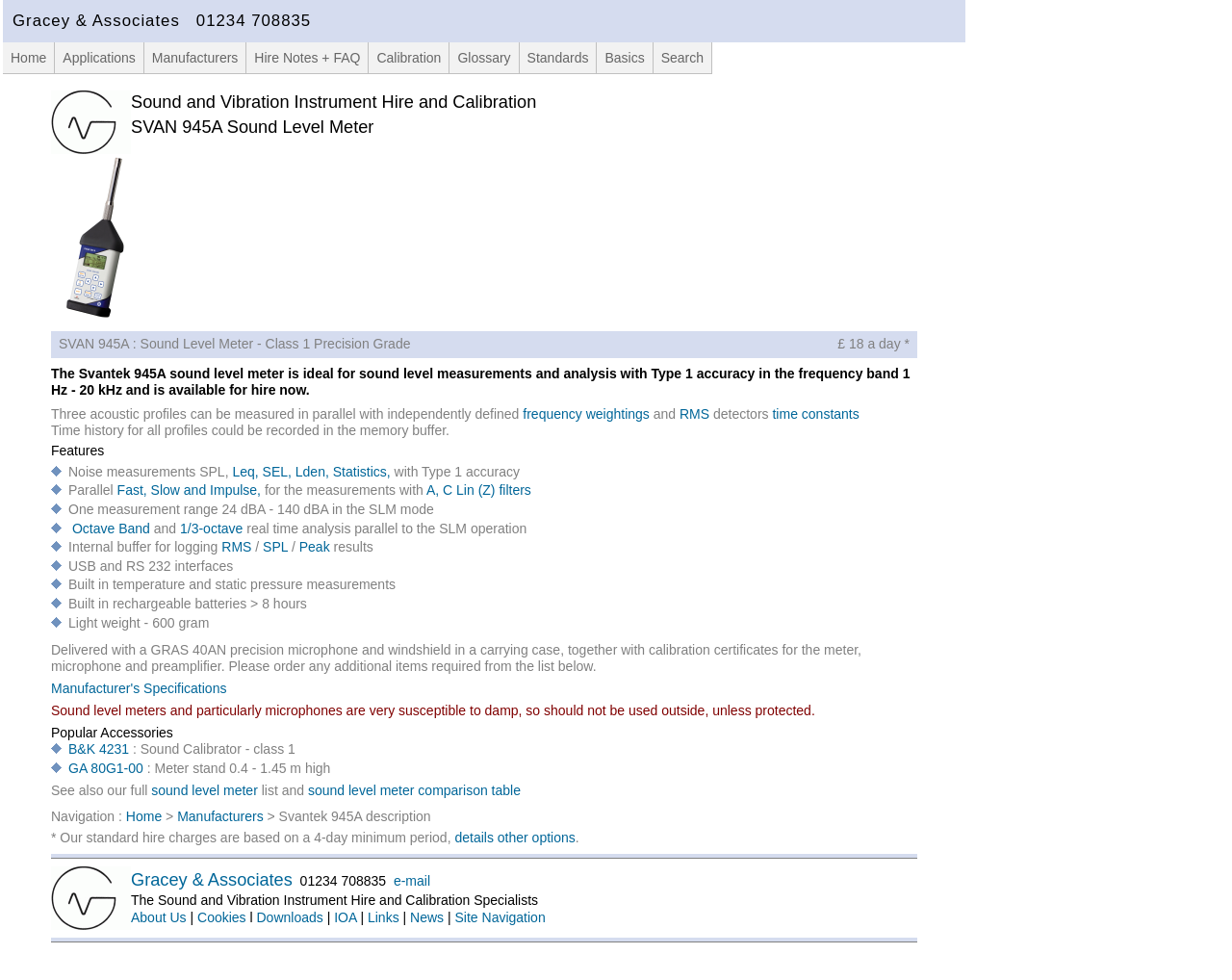Can you extract the headline from the webpage for me?

SVAN 945A Sound Level Meter